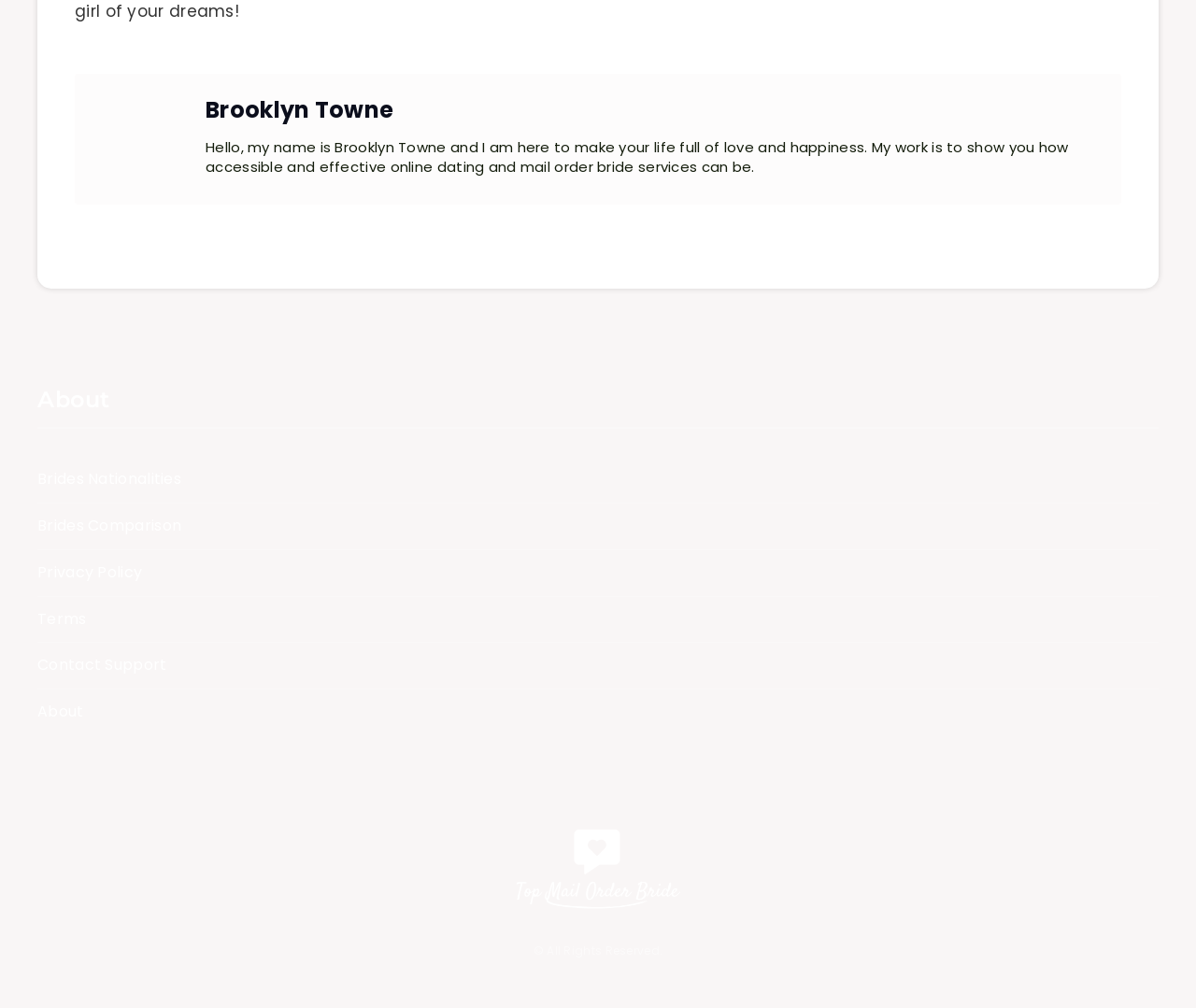Locate the coordinates of the bounding box for the clickable region that fulfills this instruction: "Plan your visit".

None